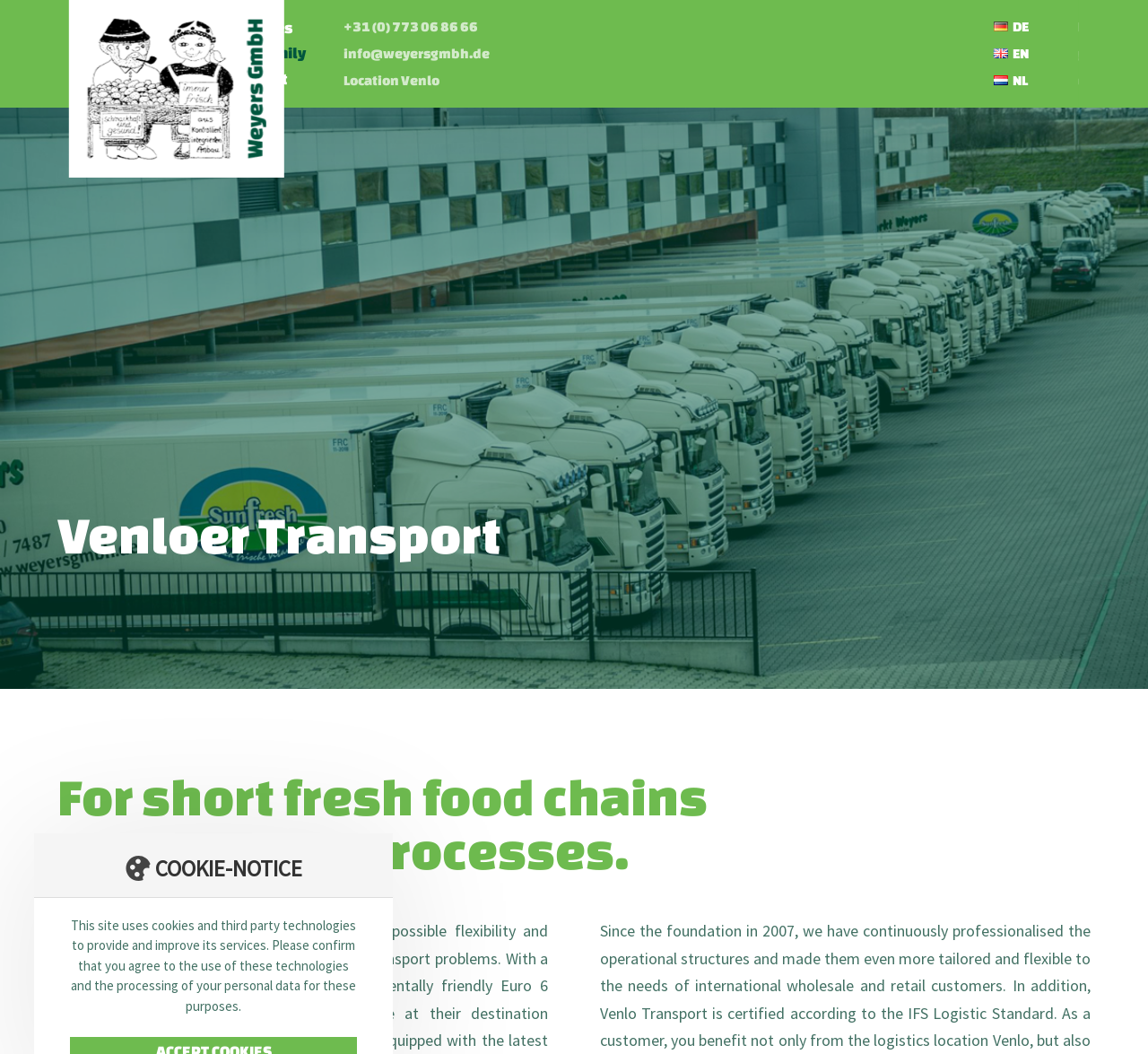Please give a succinct answer to the question in one word or phrase:
What is the main service provided?

Transport